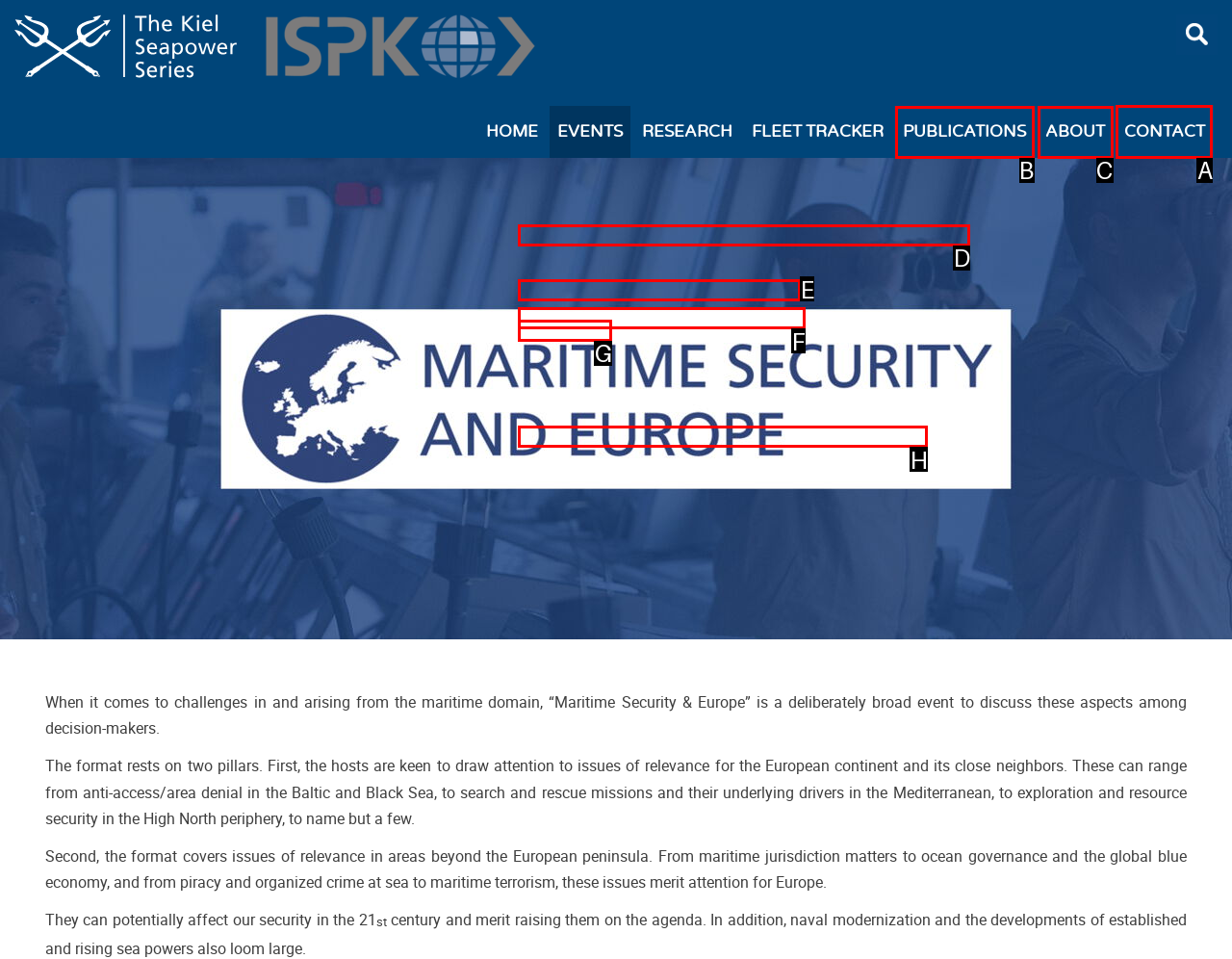Point out the UI element to be clicked for this instruction: Contact us. Provide the answer as the letter of the chosen element.

A